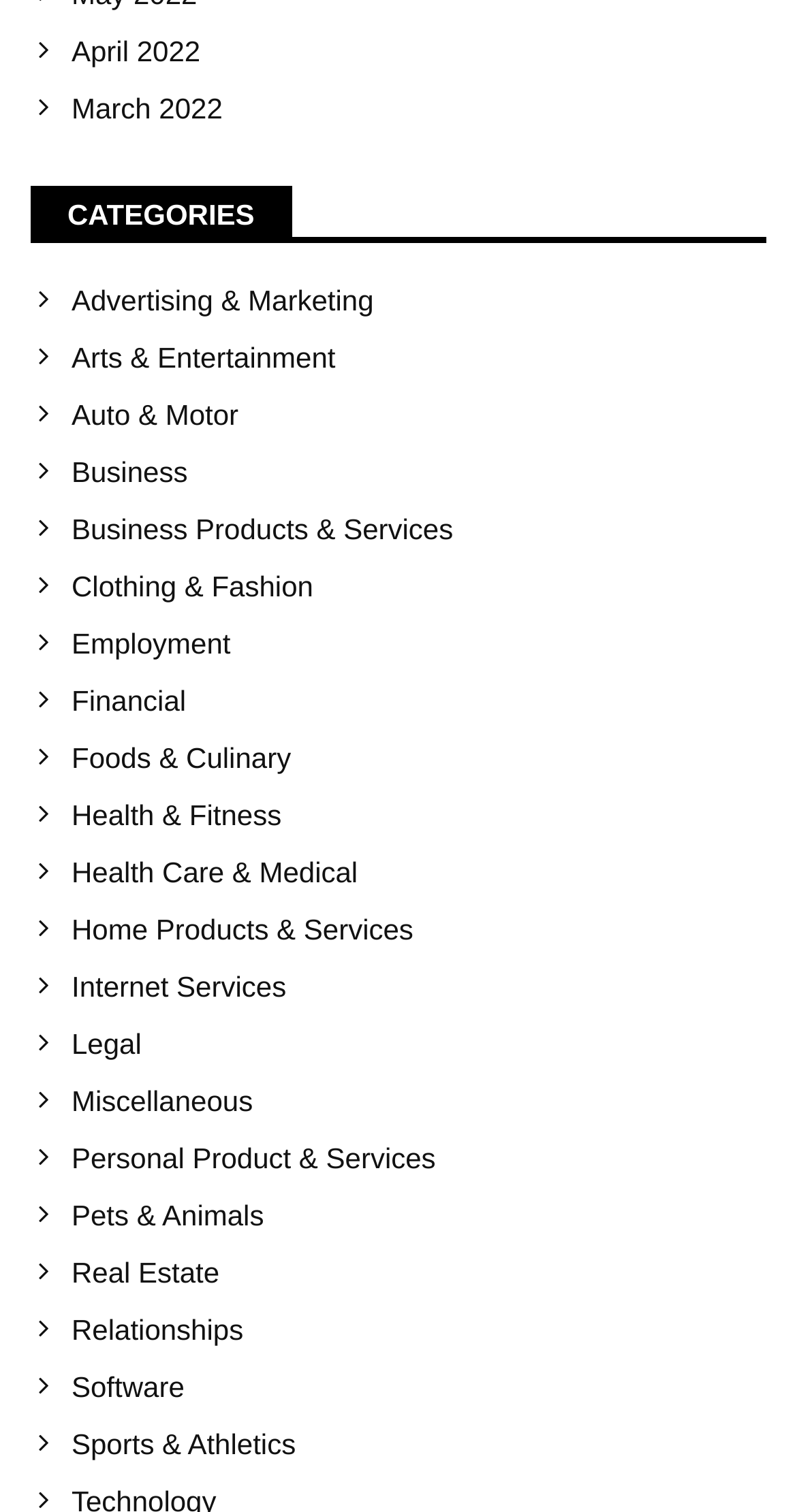Could you locate the bounding box coordinates for the section that should be clicked to accomplish this task: "Explore Health & Fitness".

[0.09, 0.528, 0.962, 0.55]